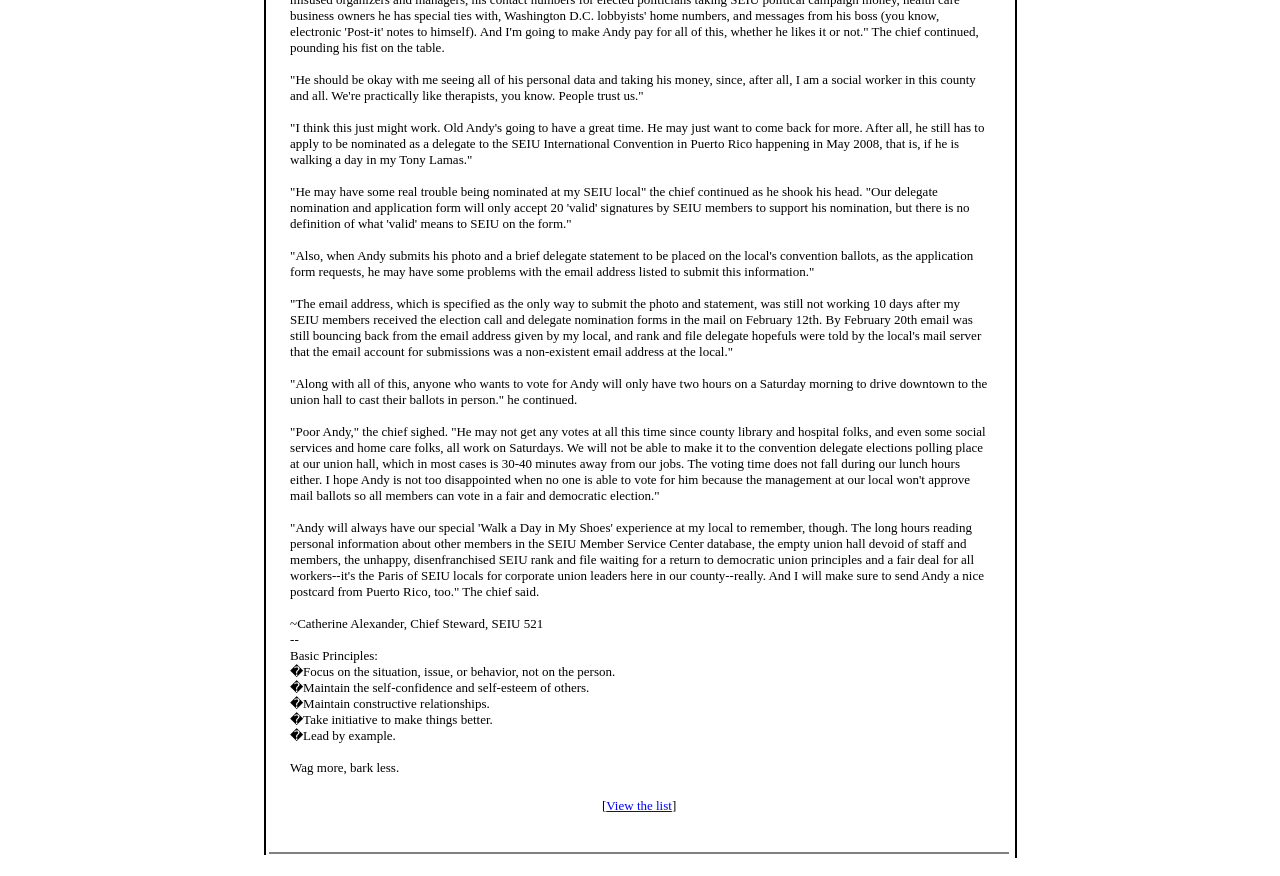Locate the UI element described by View the list and provide its bounding box coordinates. Use the format (top-left x, top-left y, bottom-right x, bottom-right y) with all values as floating point numbers between 0 and 1.

[0.474, 0.911, 0.525, 0.928]